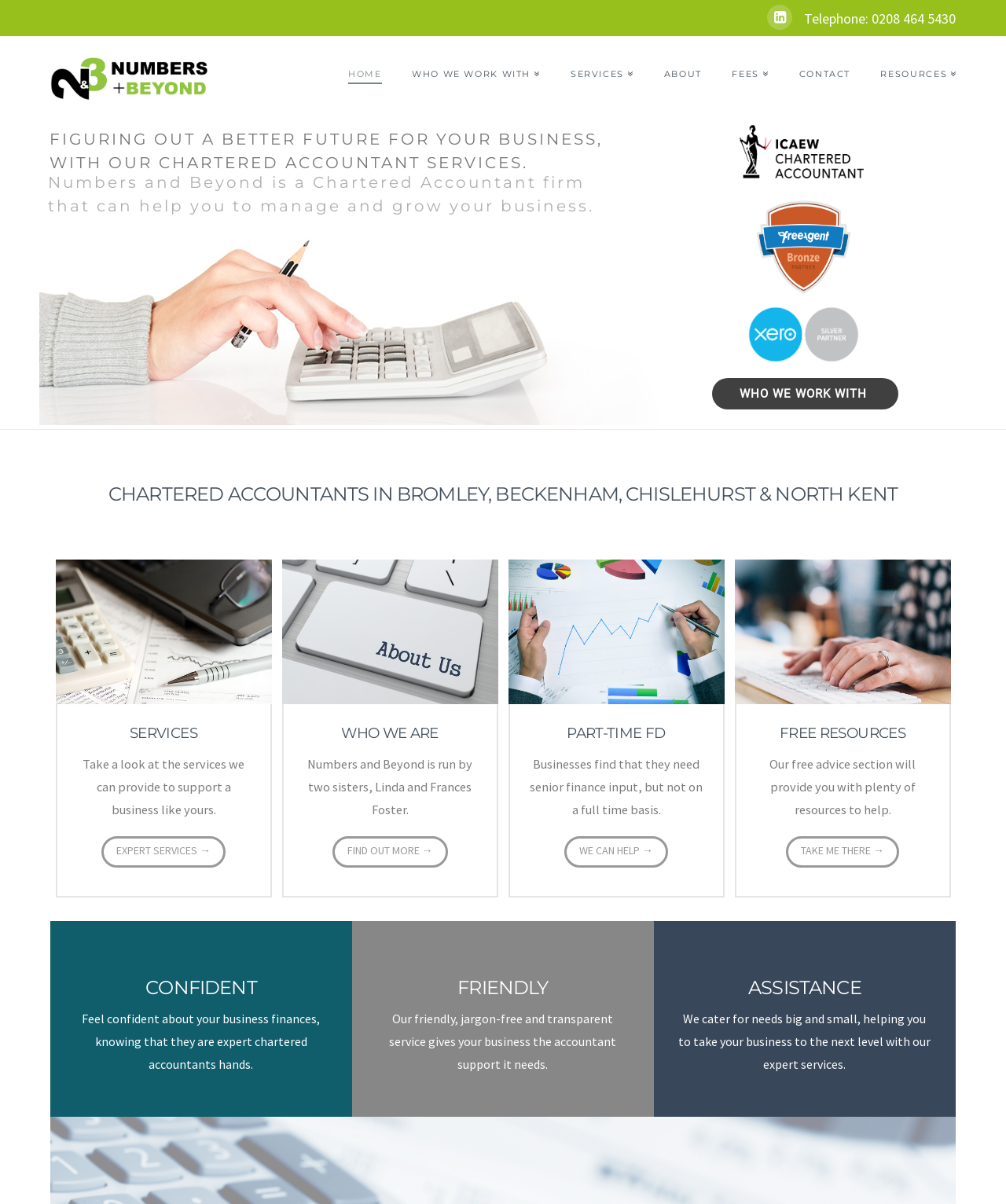What is the name of the two sisters who run Numbers & Beyond?
Refer to the screenshot and answer in one word or phrase.

Linda and Frances Foster